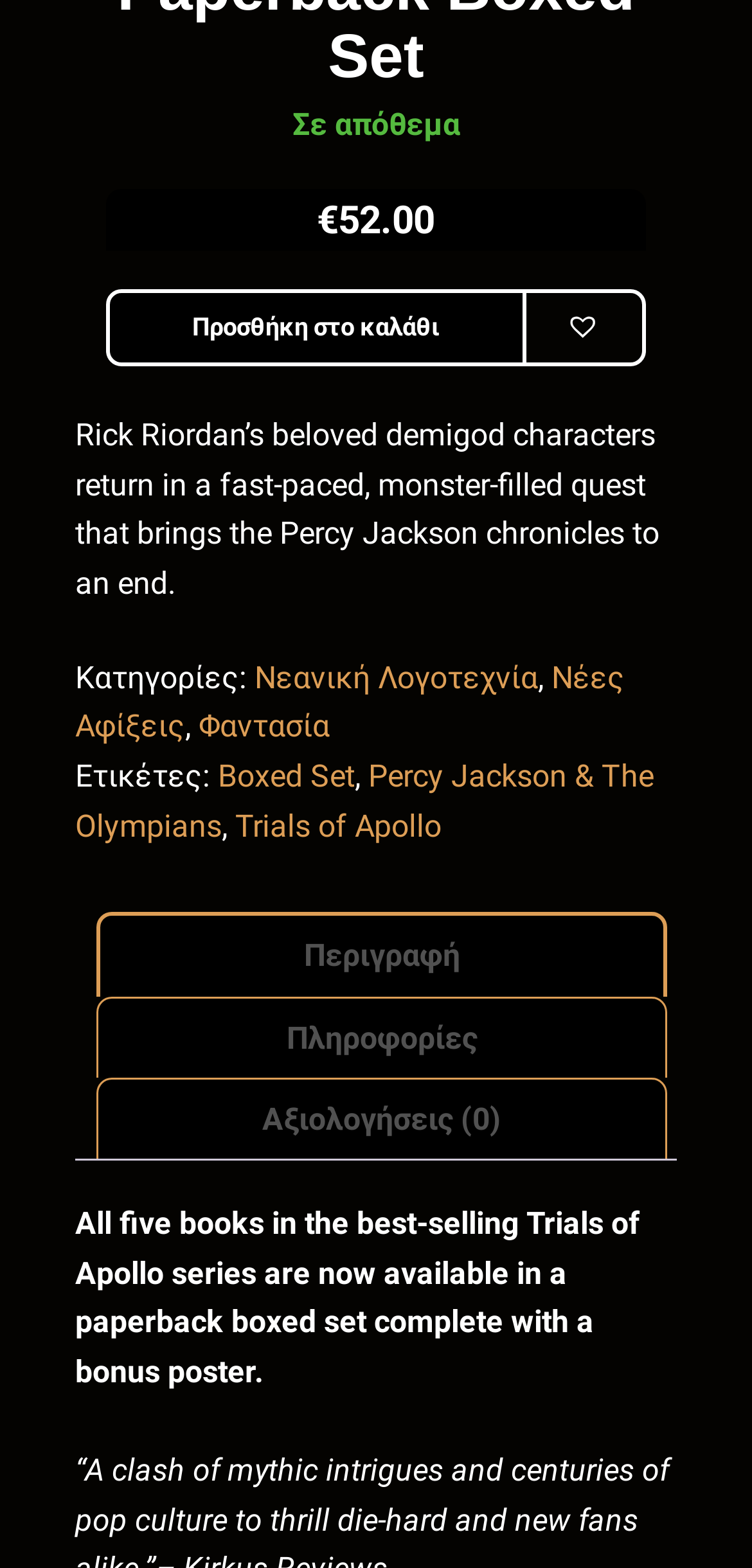What is the price of the book?
Using the image as a reference, give a one-word or short phrase answer.

€52.00